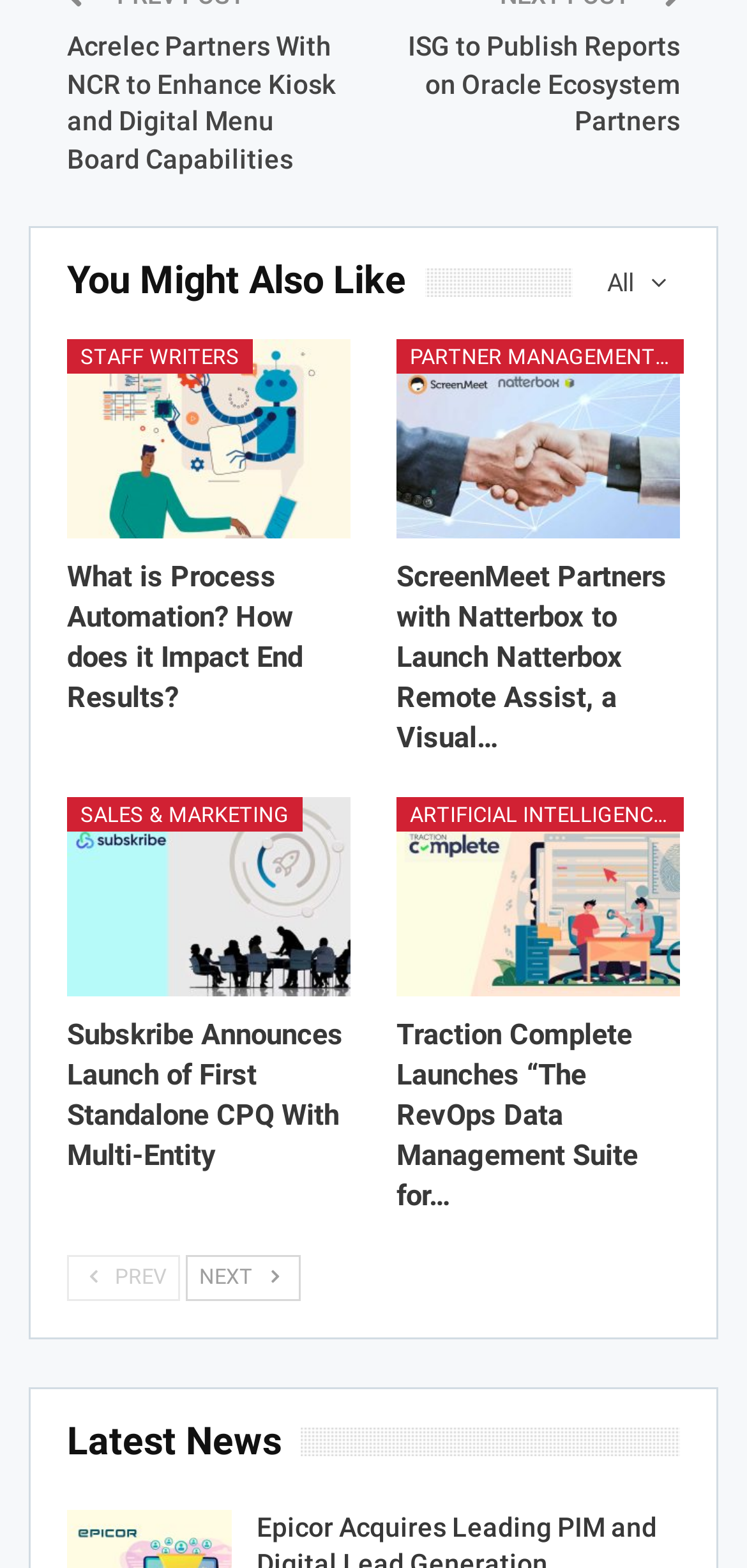Using the information shown in the image, answer the question with as much detail as possible: What type of content is listed on this webpage?

The webpage contains a list of links with descriptive text, which suggests that the content is a collection of news articles or press releases.